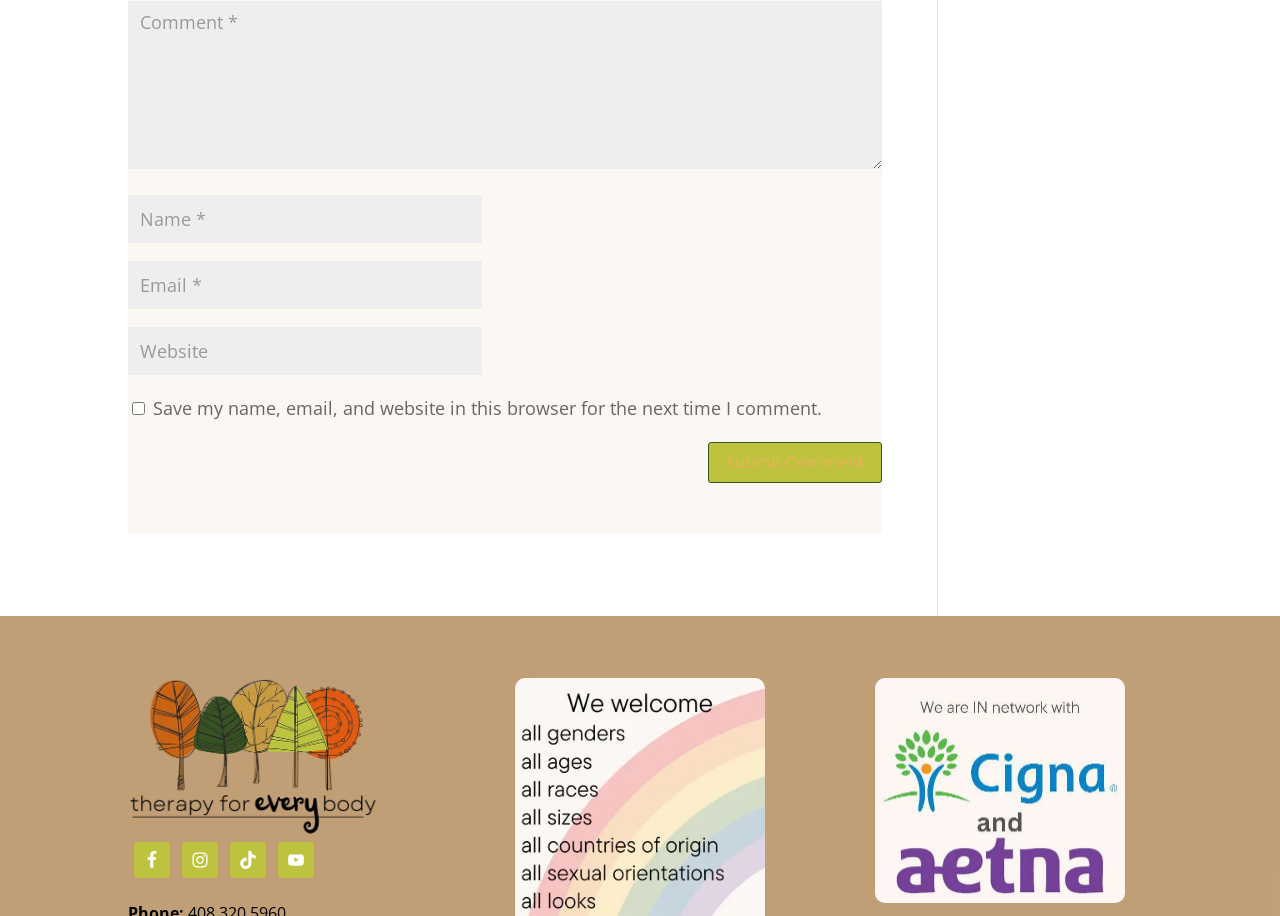Provide your answer to the question using just one word or phrase: How many textboxes are there?

4